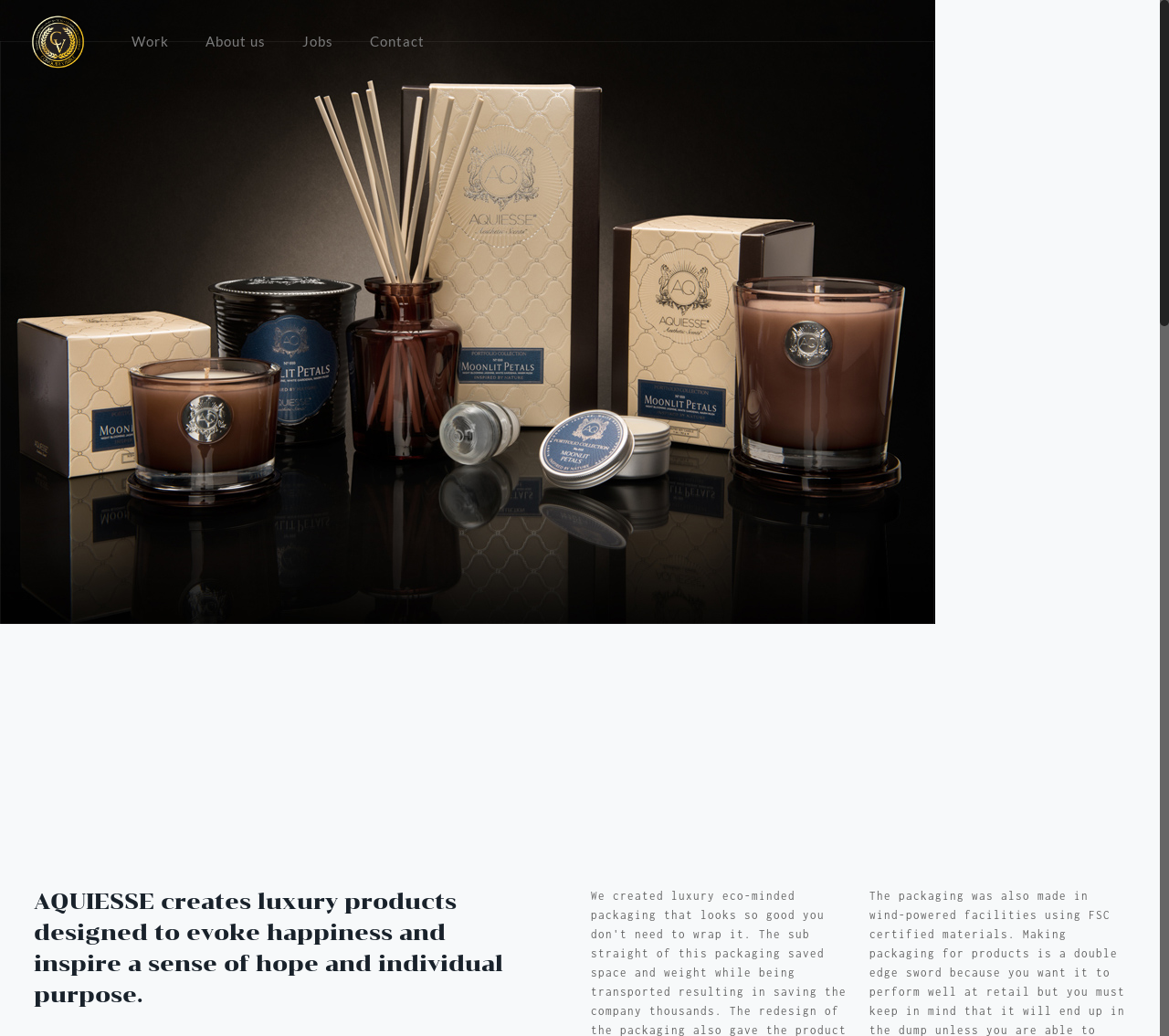Using the webpage screenshot, locate the HTML element that fits the following description and provide its bounding box: "About us".

[0.16, 0.0, 0.243, 0.079]